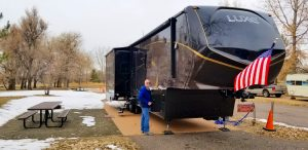What is the season depicted in the image?
Examine the image closely and answer the question with as much detail as possible.

The presence of snow on the ground, bare trees, and a chilly atmosphere suggest that the image is set in the winter season.